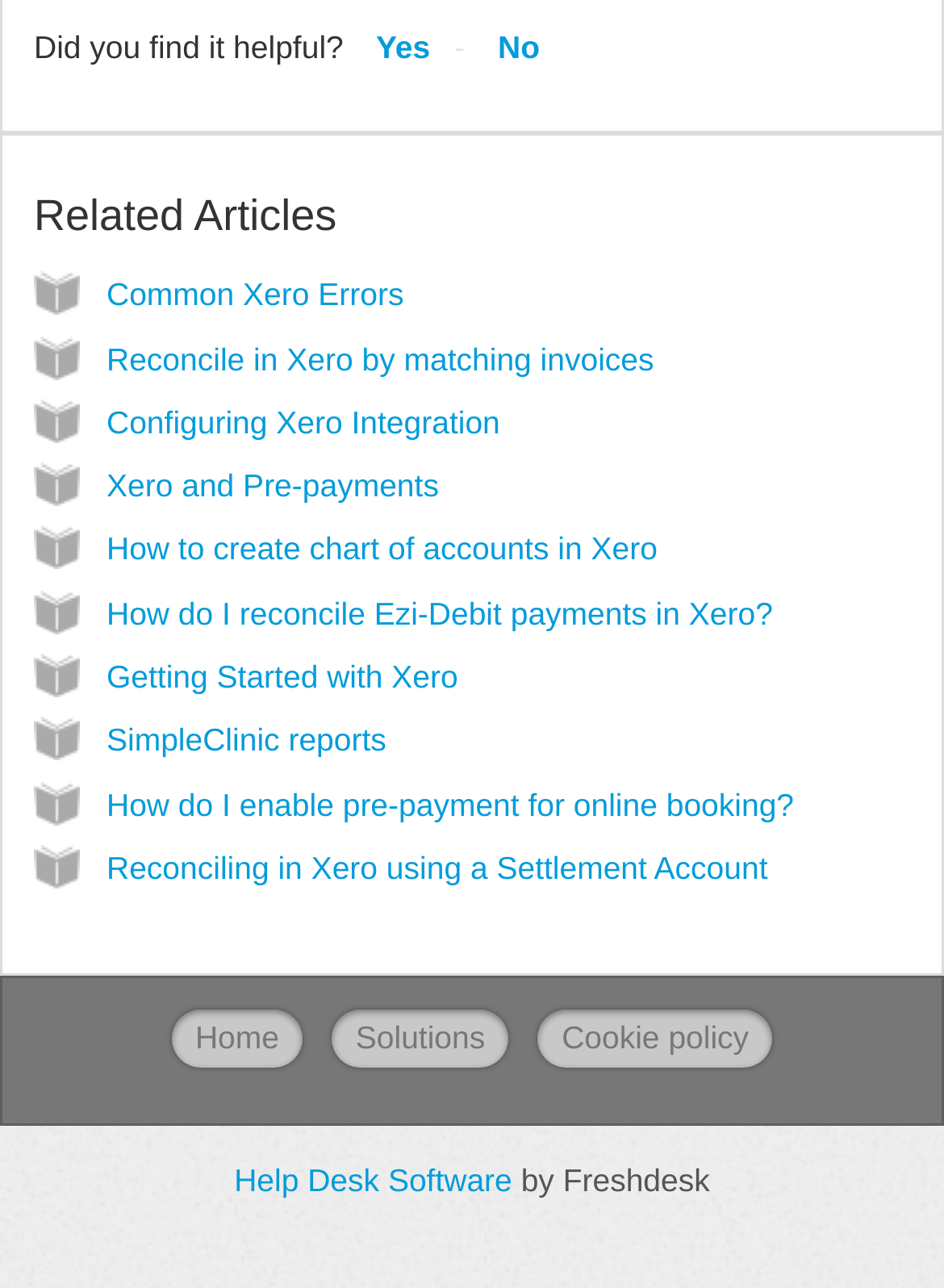What is the last link in the 'Related Articles' section?
Look at the image and respond with a one-word or short phrase answer.

SimpleClinic reports